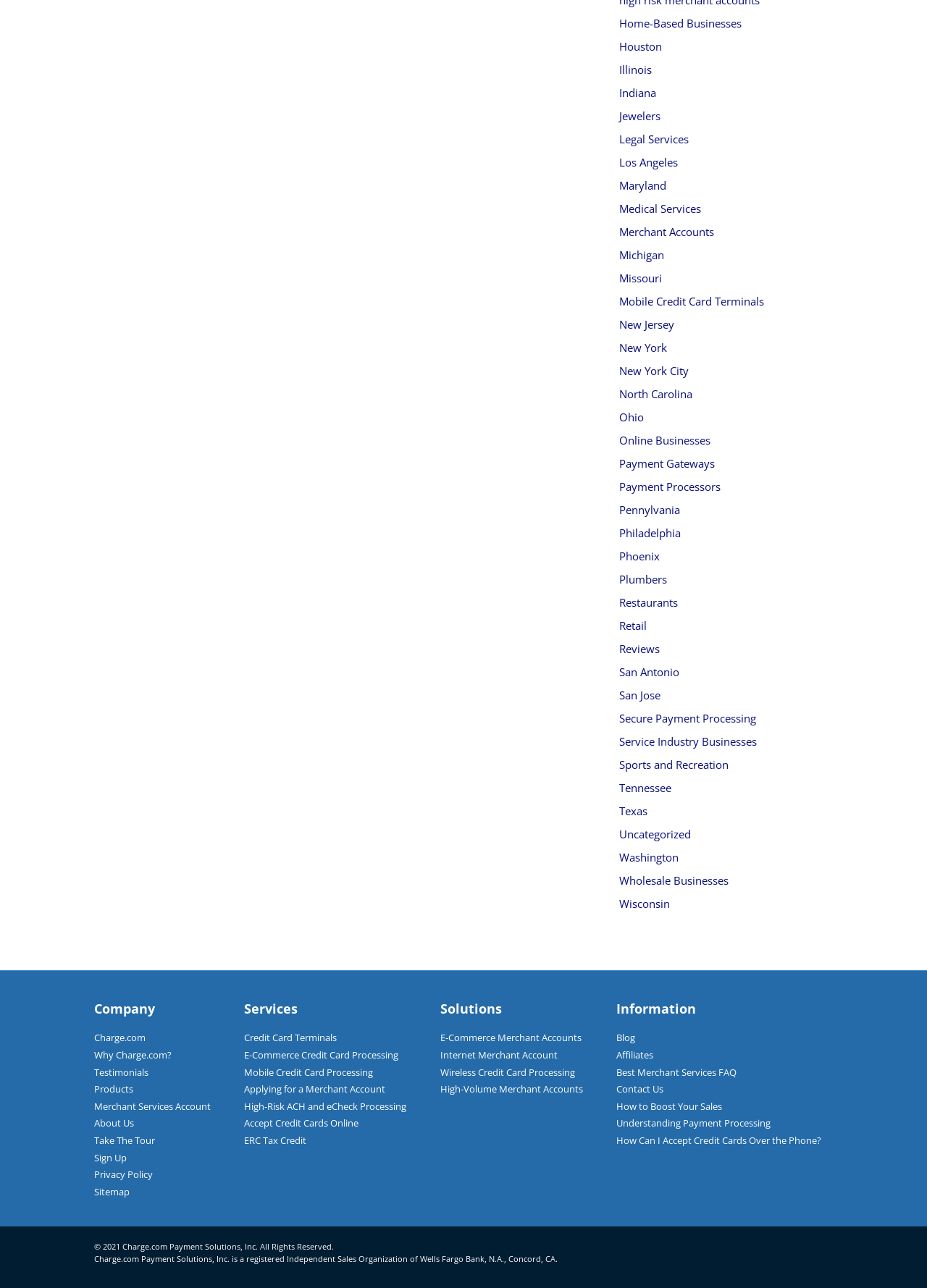Give a one-word or one-phrase response to the question:
What is the last link under the 'Information' heading?

How Can I Accept Credit Cards Over the Phone?